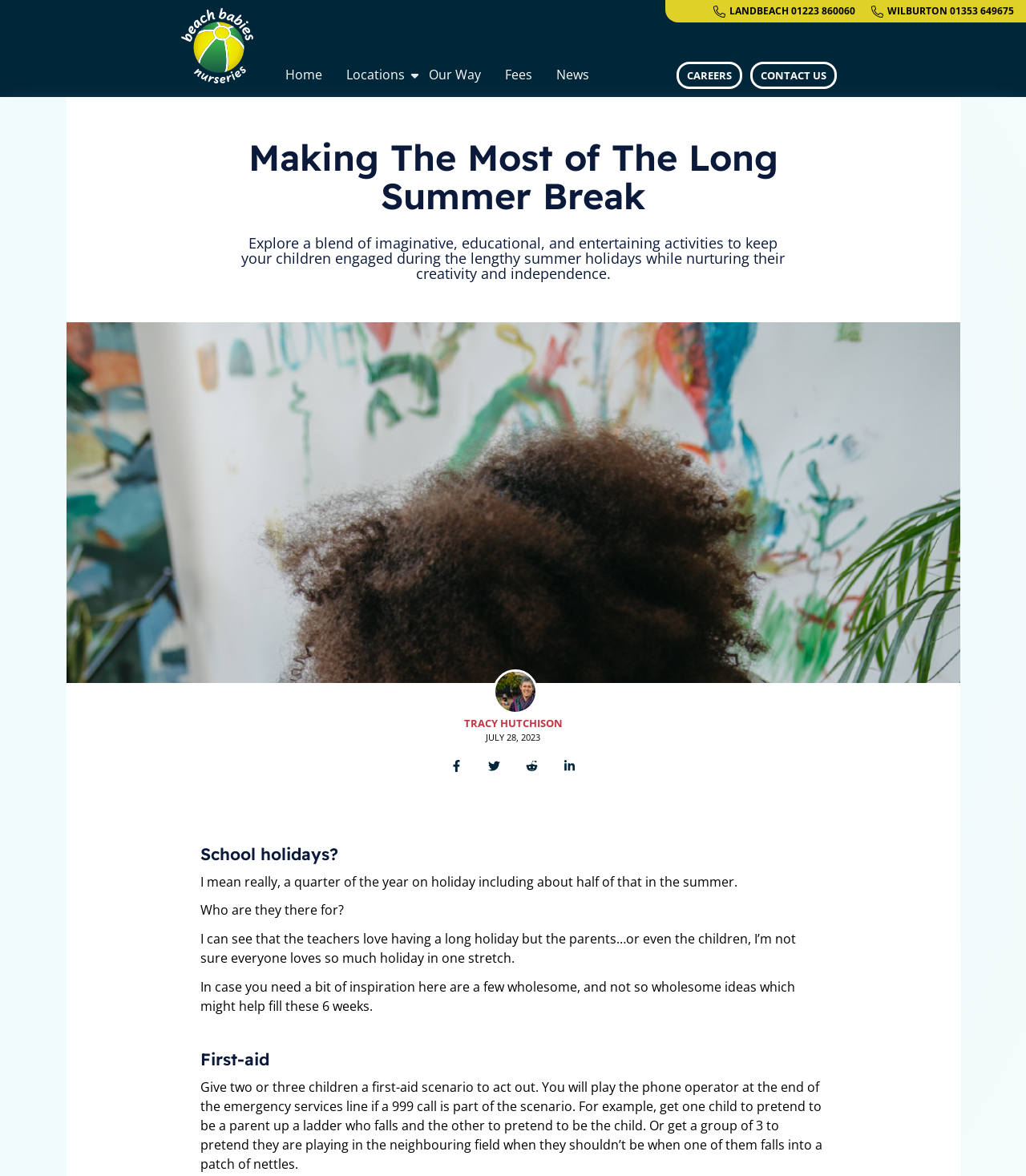Generate an in-depth caption that captures all aspects of the webpage.

The webpage is about making the most of the long summer break, specifically for children. At the top, there are three links to different locations: LANDBEACH, WILBURTON, and Beach Babies Nurseries, which also has an accompanying image. Below these links, there is a navigation menu with links to Home, Locations, Our Way, Fees, News, CAREERS, and CONTACT US.

The main content of the webpage is divided into sections. The first section has a heading "Making The Most of The Long Summer Break" and a subheading that describes the importance of keeping children engaged during the summer holidays. Below this, there is a large image that takes up most of the width of the page.

The next section features an image of Tracy Hutchison, accompanied by her name in text and a date, JULY 28, 2023. Below this, there are social media sharing links for Facebook, Twitter, Reddit, and LinkedIn, each with its respective icon.

The following section has a heading "School holidays?" and a series of paragraphs discussing the challenges of long summer breaks for parents and children. The text is written in a conversational tone and raises questions about who benefits from these long holidays.

The next section is titled "First-aid" and provides an idea for a fun and educational activity for children, where they can act out first-aid scenarios and practice calling emergency services. The text provides a detailed example of how to set up this activity.